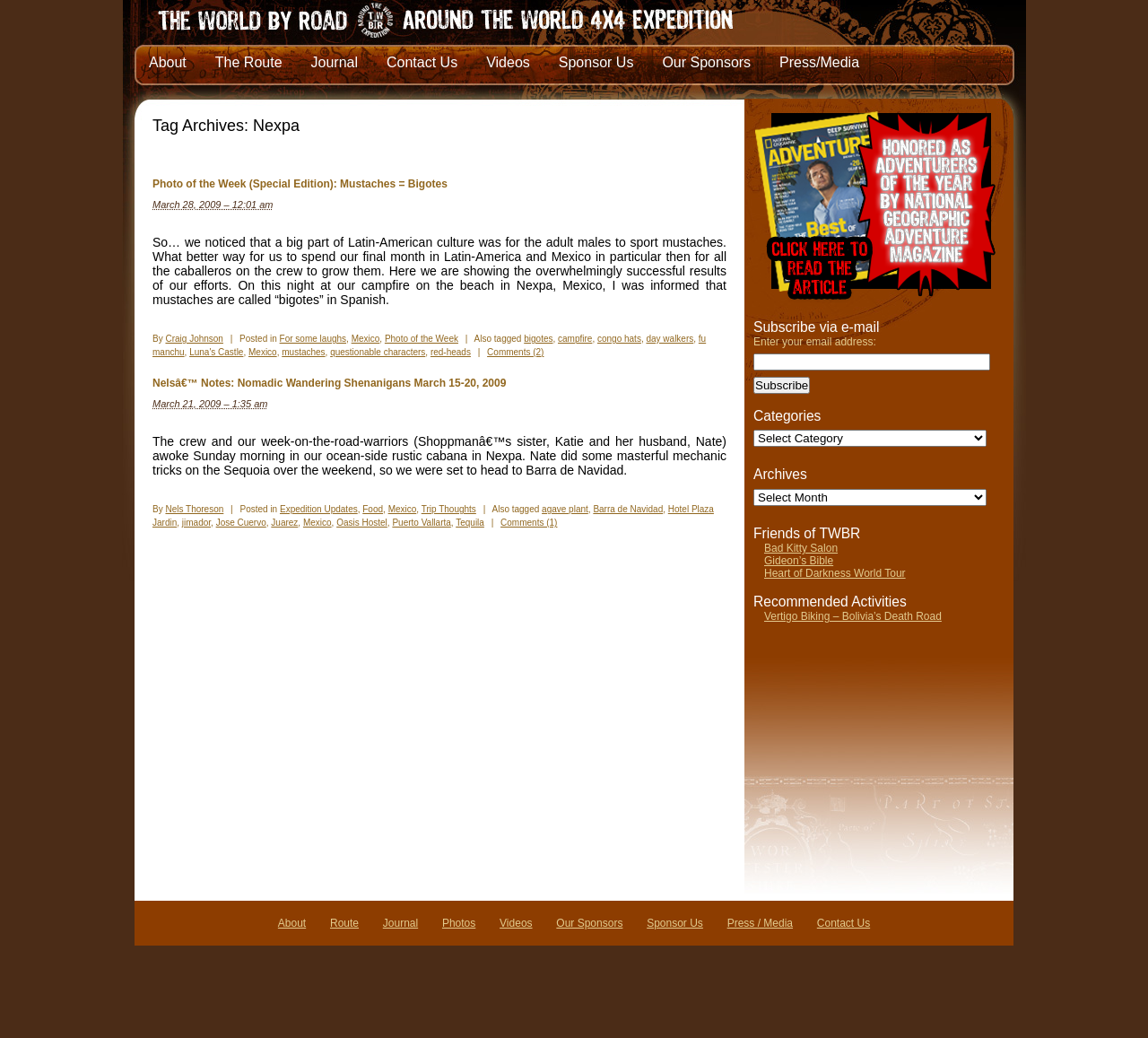How many comments are there on the 'Photo of the Week' post?
Using the image provided, answer with just one word or phrase.

2